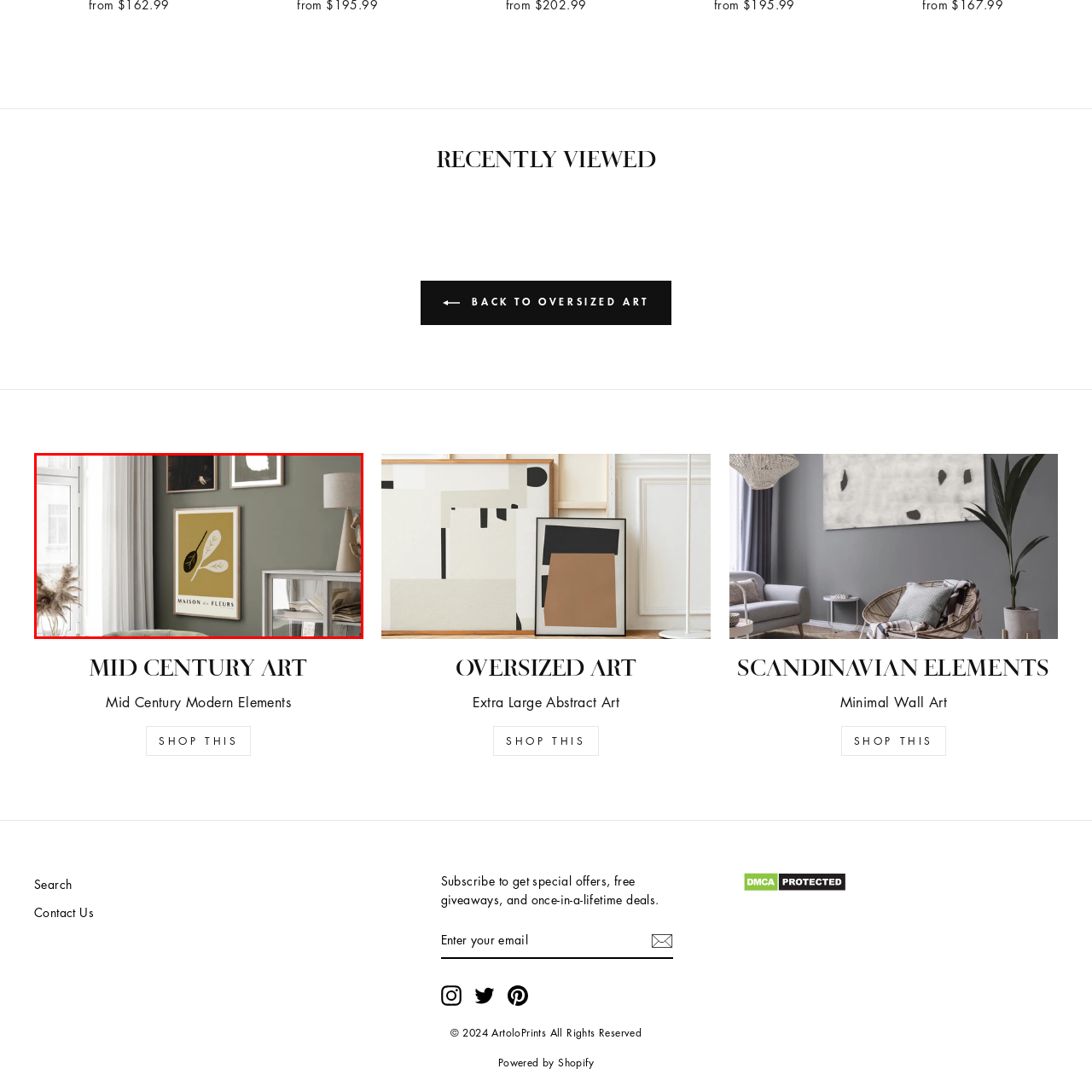What type of illustrations are featured in the artwork?
Observe the image within the red bounding box and respond to the question with a detailed answer, relying on the image for information.

The caption states that the artwork features botanical illustrations, which implies that the artwork contains illustrations of plants or flowers.